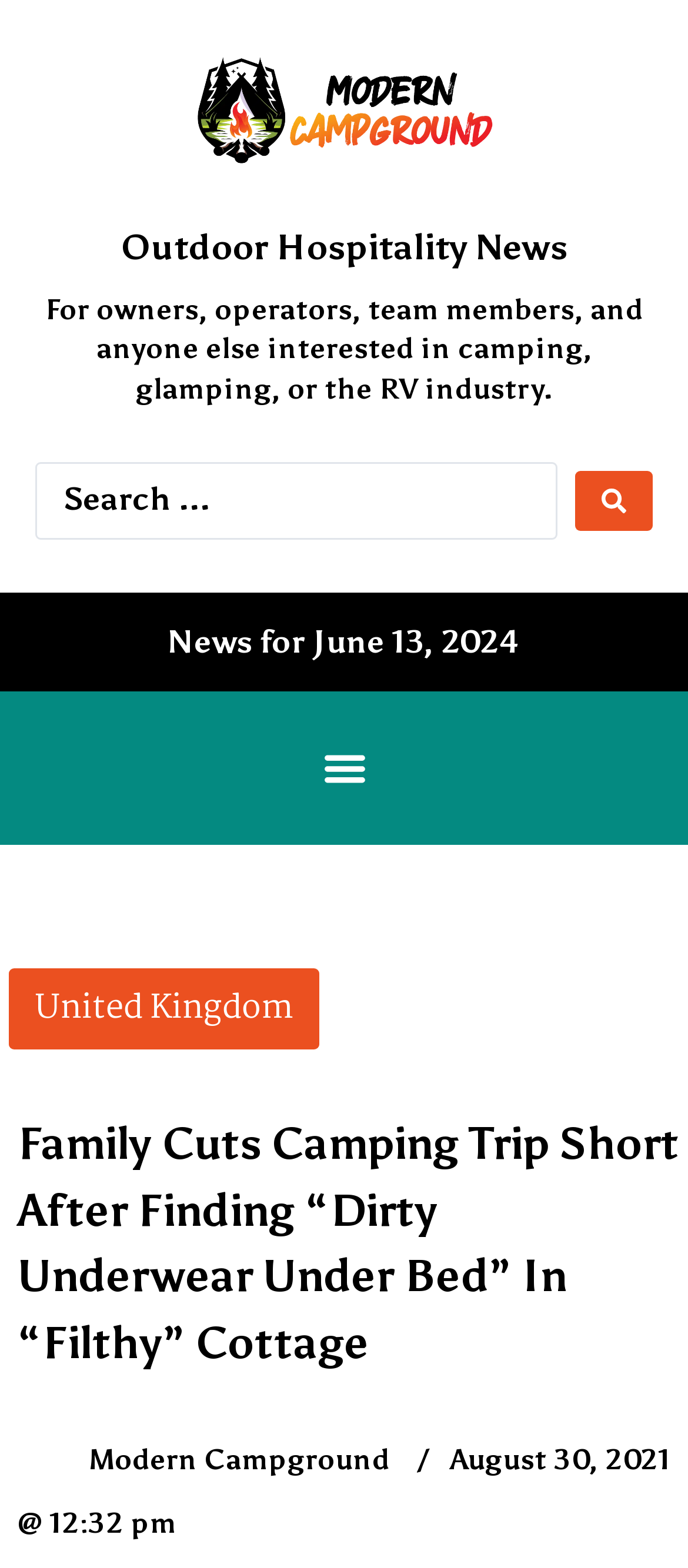Please find the bounding box for the UI element described by: "parent_node: Search ... aria-label="Search submit"".

[0.836, 0.3, 0.949, 0.338]